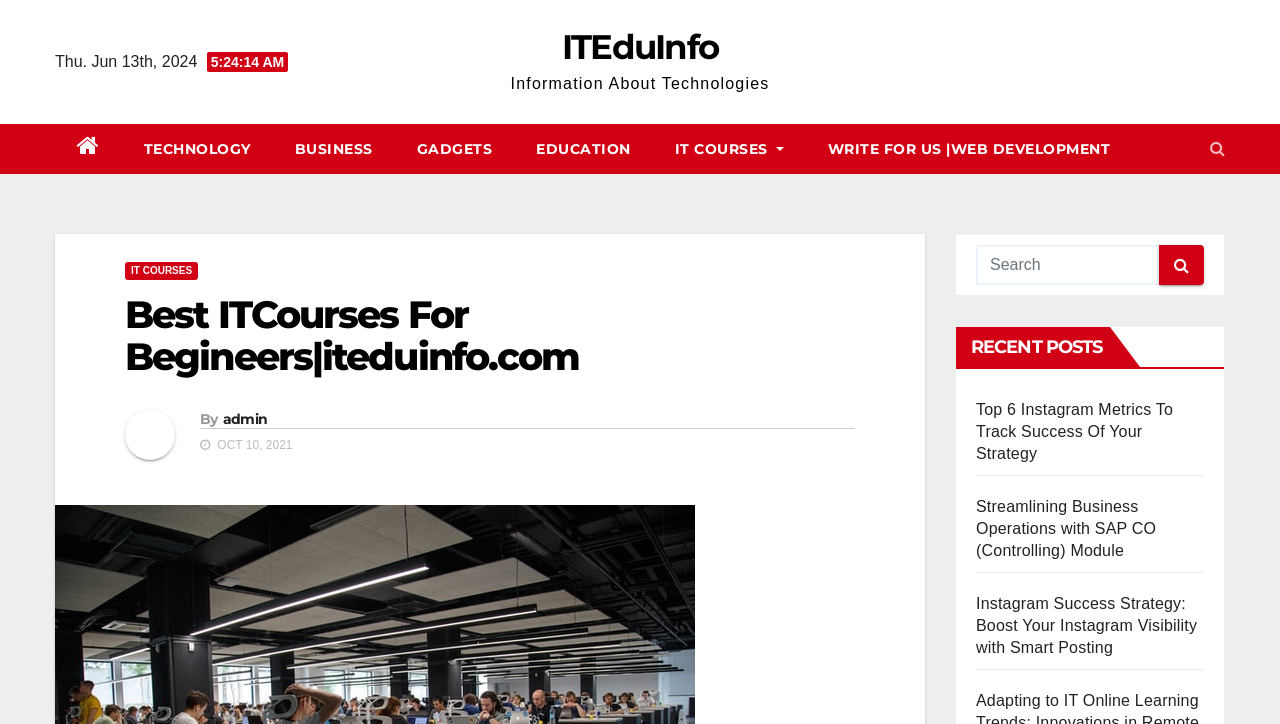Given the element description: "Best ITCourses For Begineers|iteduinfo.com", predict the bounding box coordinates of this UI element. The coordinates must be four float numbers between 0 and 1, given as [left, top, right, bottom].

[0.098, 0.402, 0.453, 0.525]